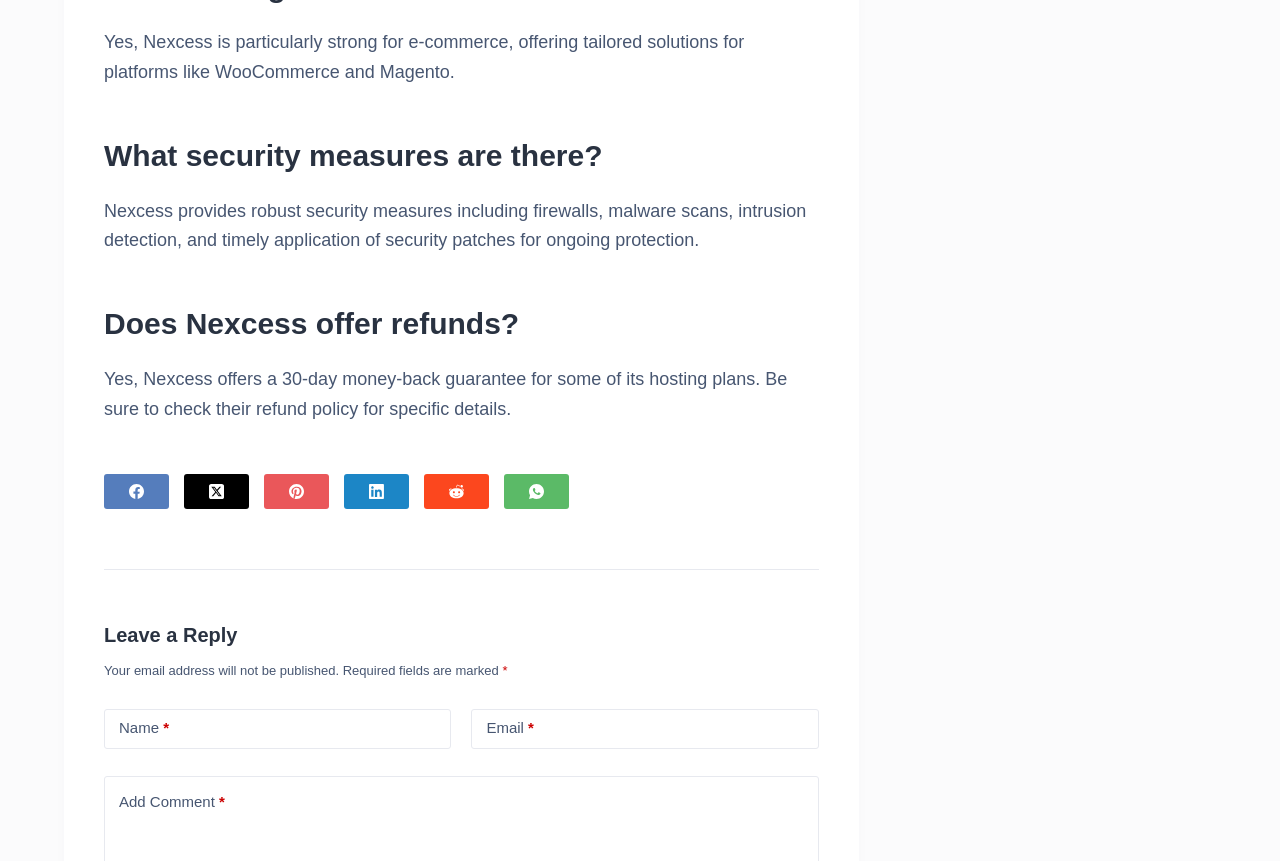Please locate the bounding box coordinates of the element that should be clicked to achieve the given instruction: "Click on Facebook".

[0.081, 0.551, 0.132, 0.592]